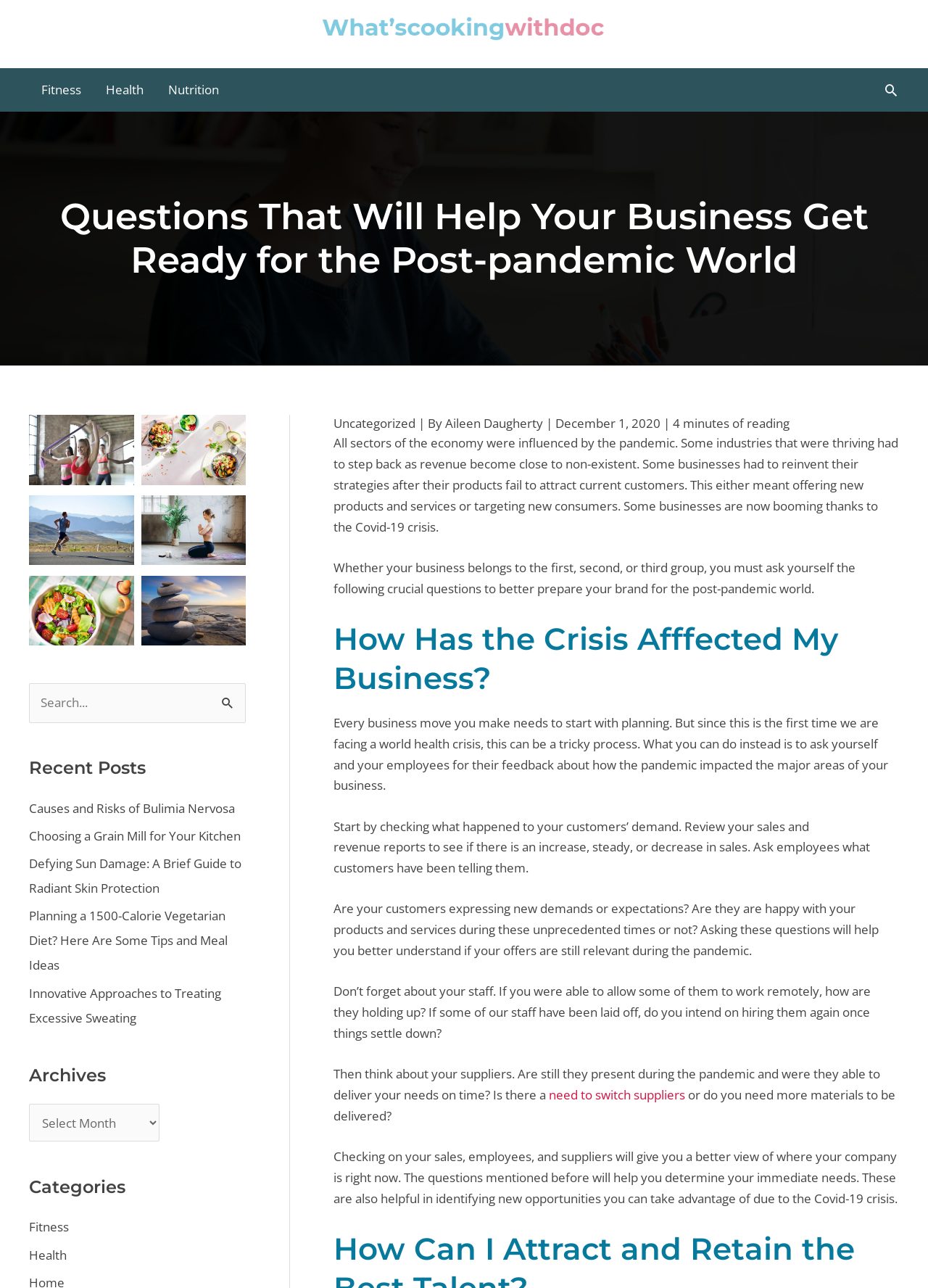Specify the bounding box coordinates of the region I need to click to perform the following instruction: "Read the 'Recent Posts'". The coordinates must be four float numbers in the range of 0 to 1, i.e., [left, top, right, bottom].

[0.031, 0.618, 0.265, 0.8]